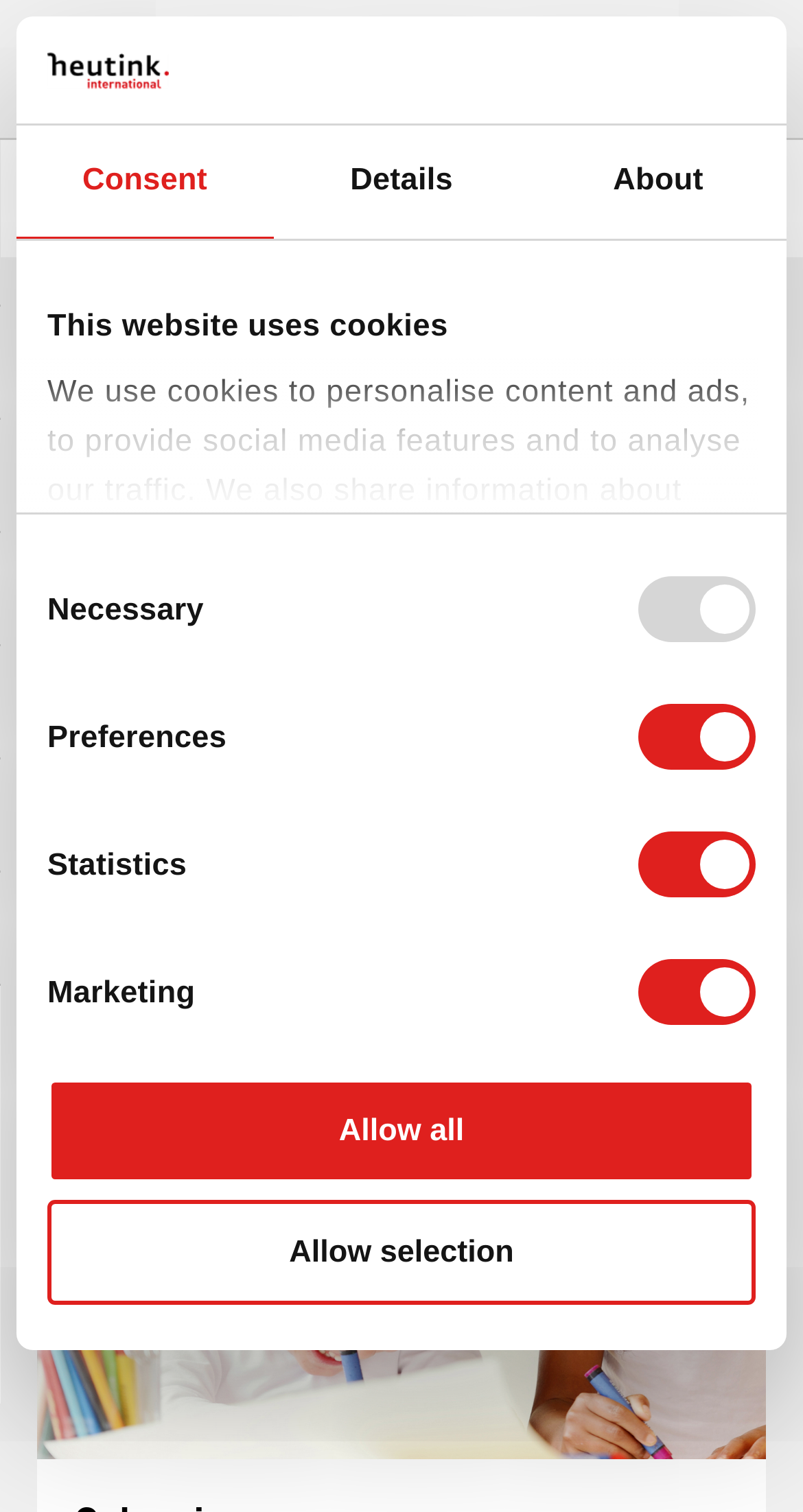Could you find the bounding box coordinates of the clickable area to complete this instruction: "Select an option from the combobox"?

[0.046, 0.195, 0.954, 0.249]